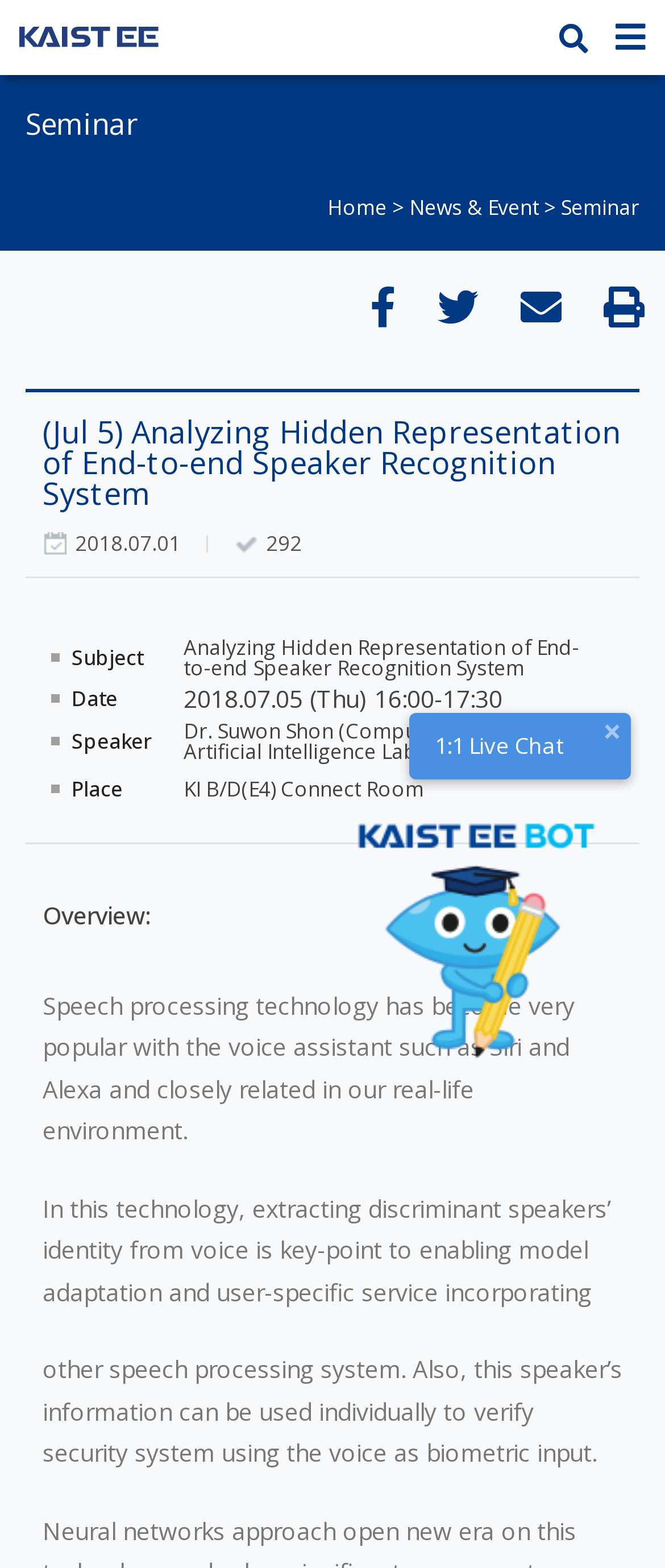Generate a comprehensive caption for the webpage you are viewing.

This webpage appears to be a seminar announcement page. At the top, there are two links on the left and right sides, respectively. Below them, there is a heading that reads "Seminar" and a navigation menu with links to "Home", "News & Event", and "Seminar". 

On the left side, there is a heading that displays the title of the seminar, "(Jul 5) Analyzing Hidden Representation of End-to-end Speaker Recognition System", which is also the title of the webpage. Below this heading, there are two static texts displaying the date "2018.07.01" and the number "292". 

The main content of the seminar is divided into sections, including "Subject", "Analyzing Hidden Representation of End-to-end Speaker Recognition System", "Date", "Speaker", "Place", and "Overview". Each section has a heading and a corresponding description or detail. 

Under the "Overview" section, there are three paragraphs of text describing the topic of the seminar, which is about speech processing technology and speaker recognition systems. 

On the right side, there are three social media links represented by icons, and a button with an image inside. Below the button, there is a generic element labeled "1:1 Live Chat".